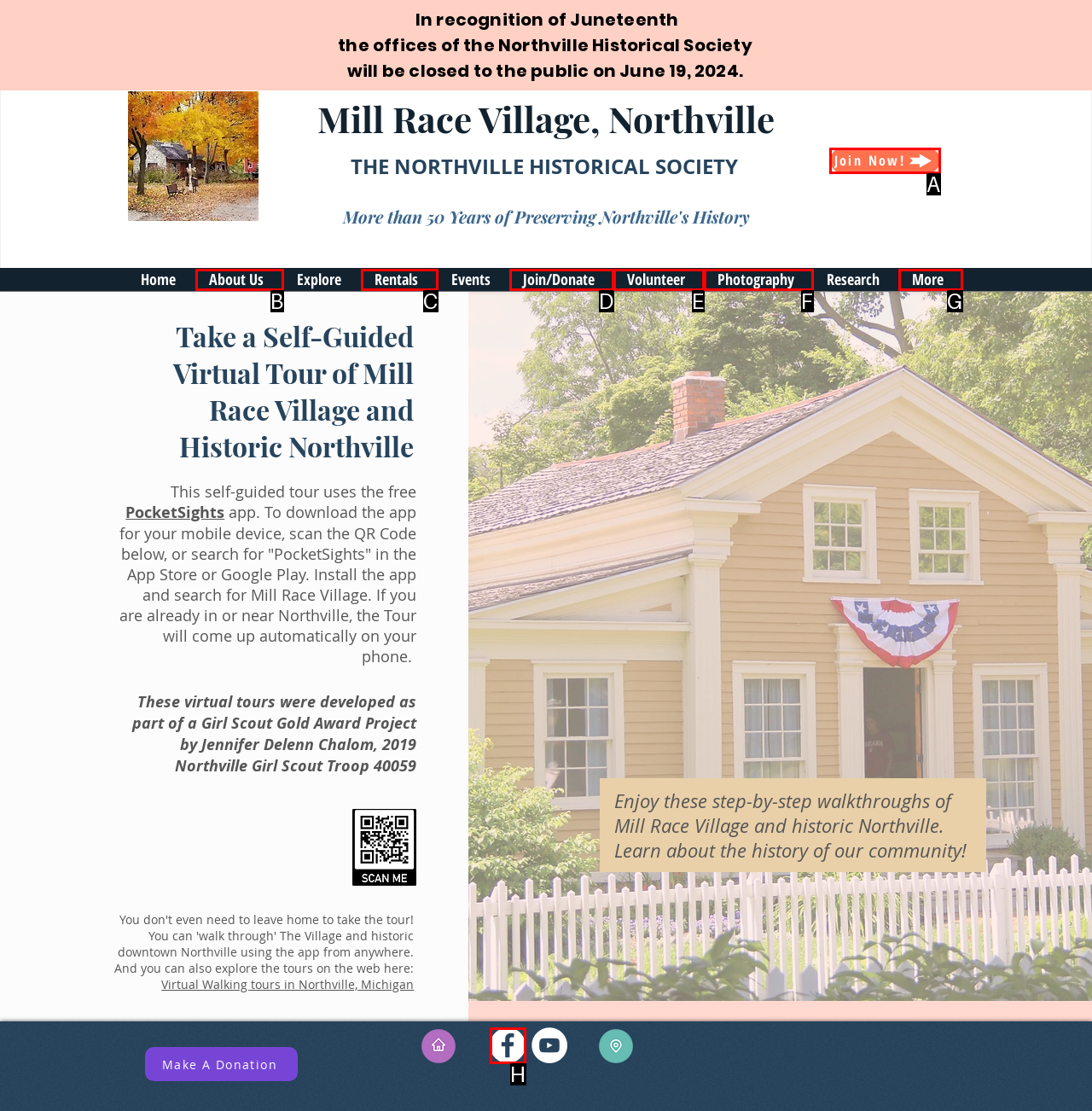Tell me which UI element to click to fulfill the given task: Click the 'Join Now!' link. Respond with the letter of the correct option directly.

A